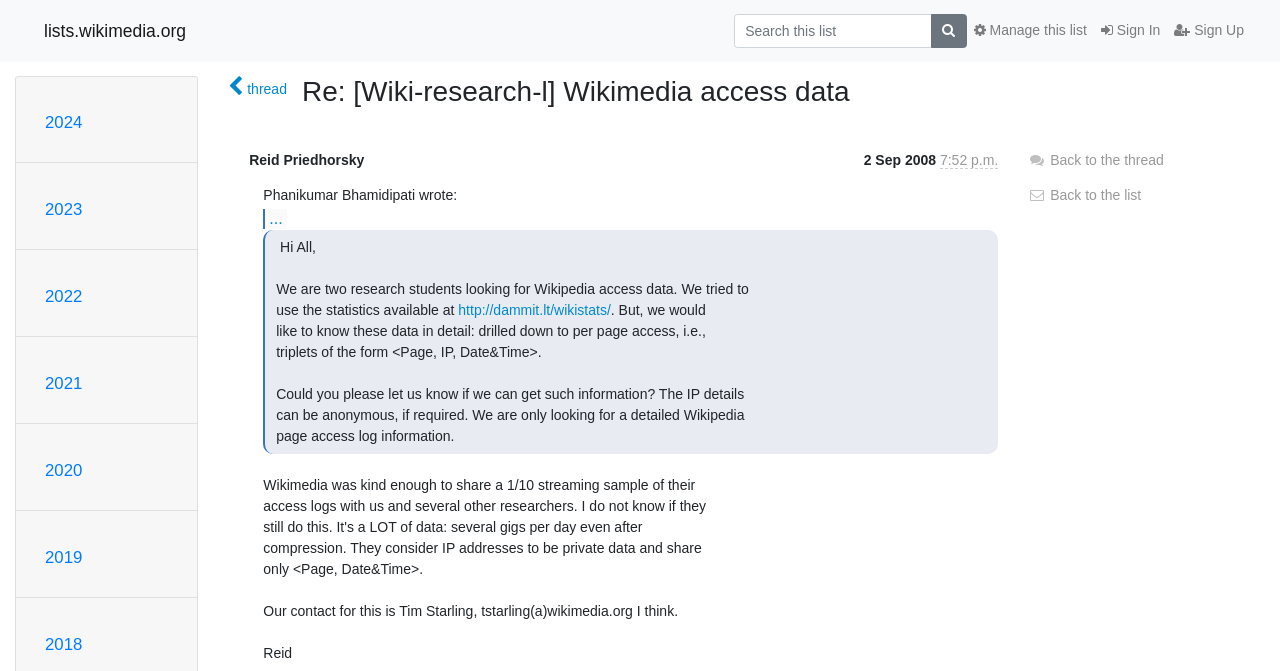Refer to the element description Manage this list and identify the corresponding bounding box in the screenshot. Format the coordinates as (top-left x, top-left y, bottom-right x, bottom-right y) with values in the range of 0 to 1.

[0.755, 0.02, 0.855, 0.072]